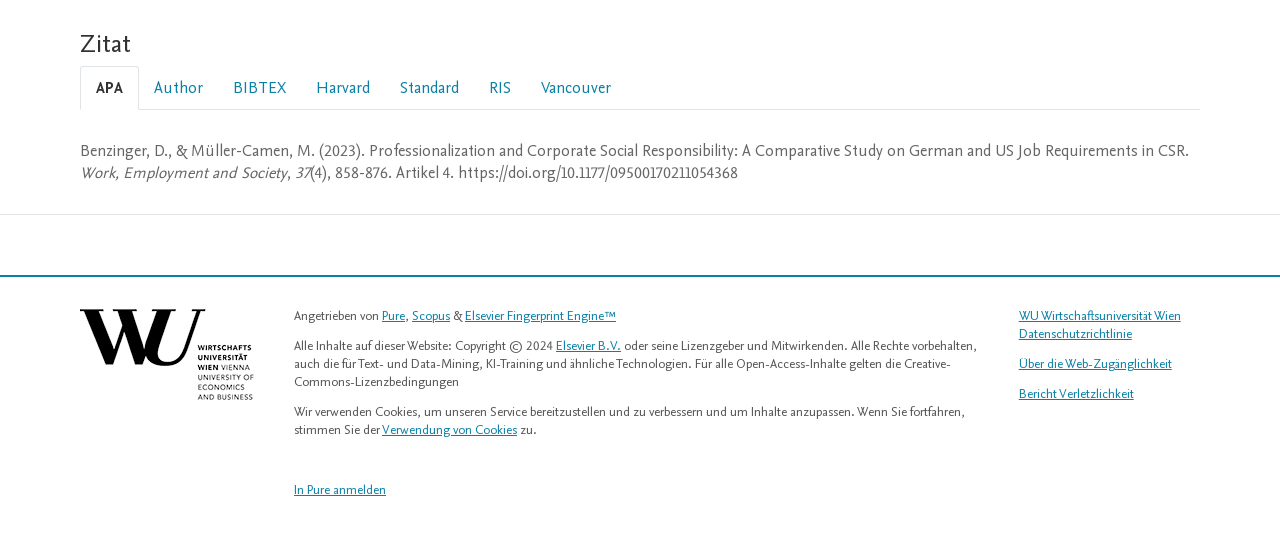Can you determine the bounding box coordinates of the area that needs to be clicked to fulfill the following instruction: "View article details"?

[0.288, 0.258, 0.926, 0.299]